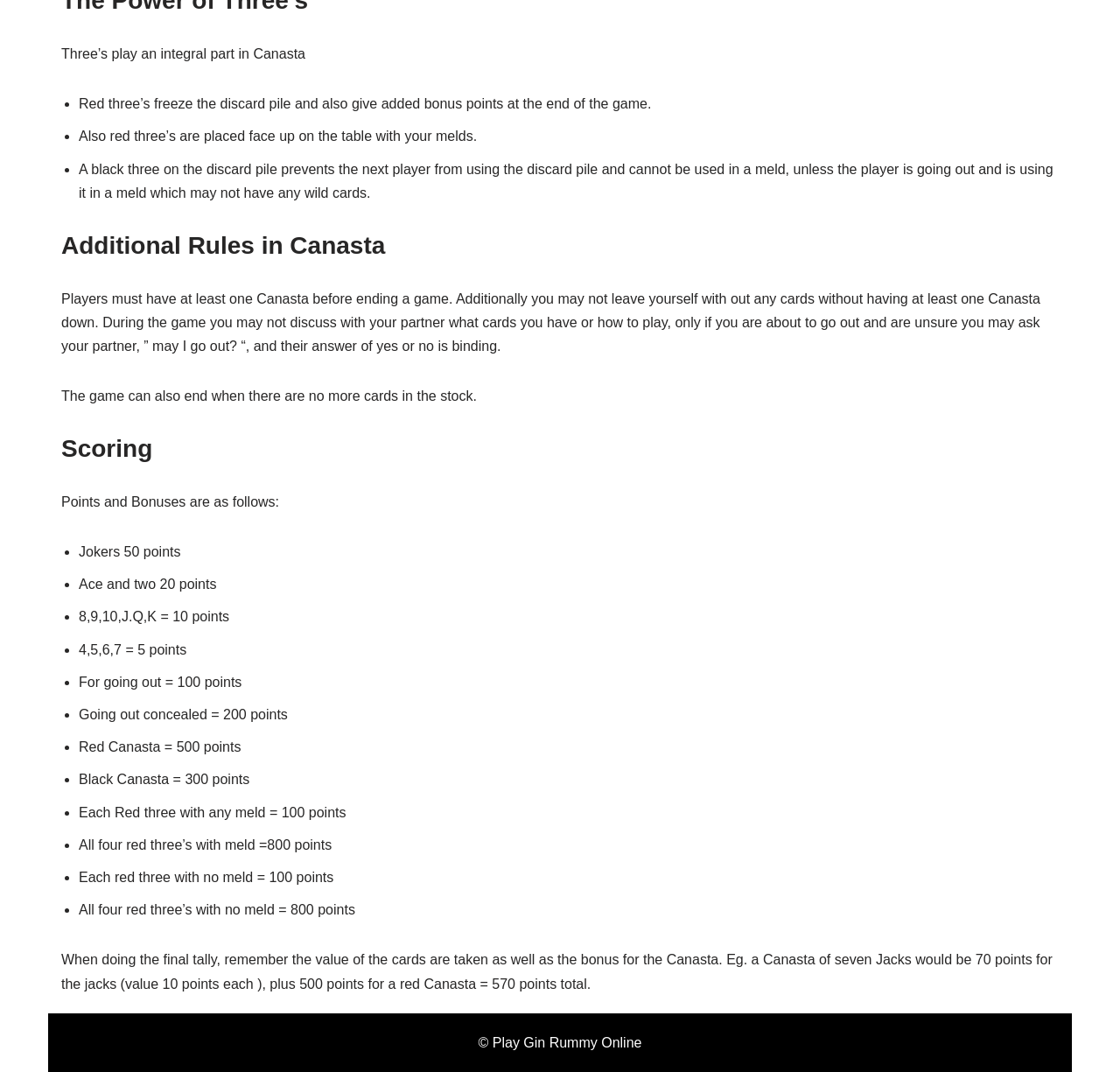From the screenshot, find the bounding box of the UI element matching this description: "© Play Gin Rummy Online". Supply the bounding box coordinates in the form [left, top, right, bottom], each a float between 0 and 1.

[0.427, 0.965, 0.573, 0.979]